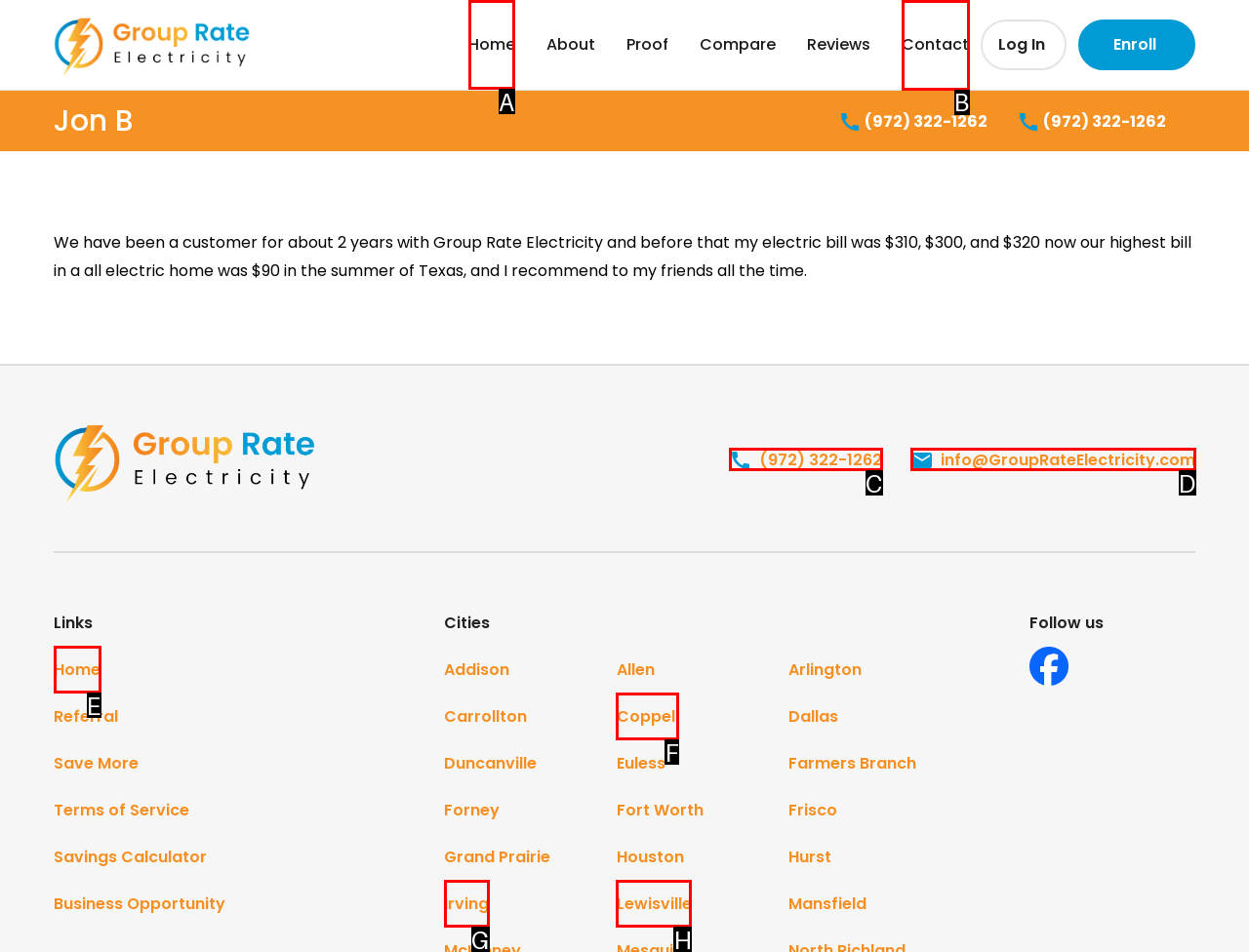Determine which HTML element to click on in order to complete the action: Click the 'Home' link.
Reply with the letter of the selected option.

A